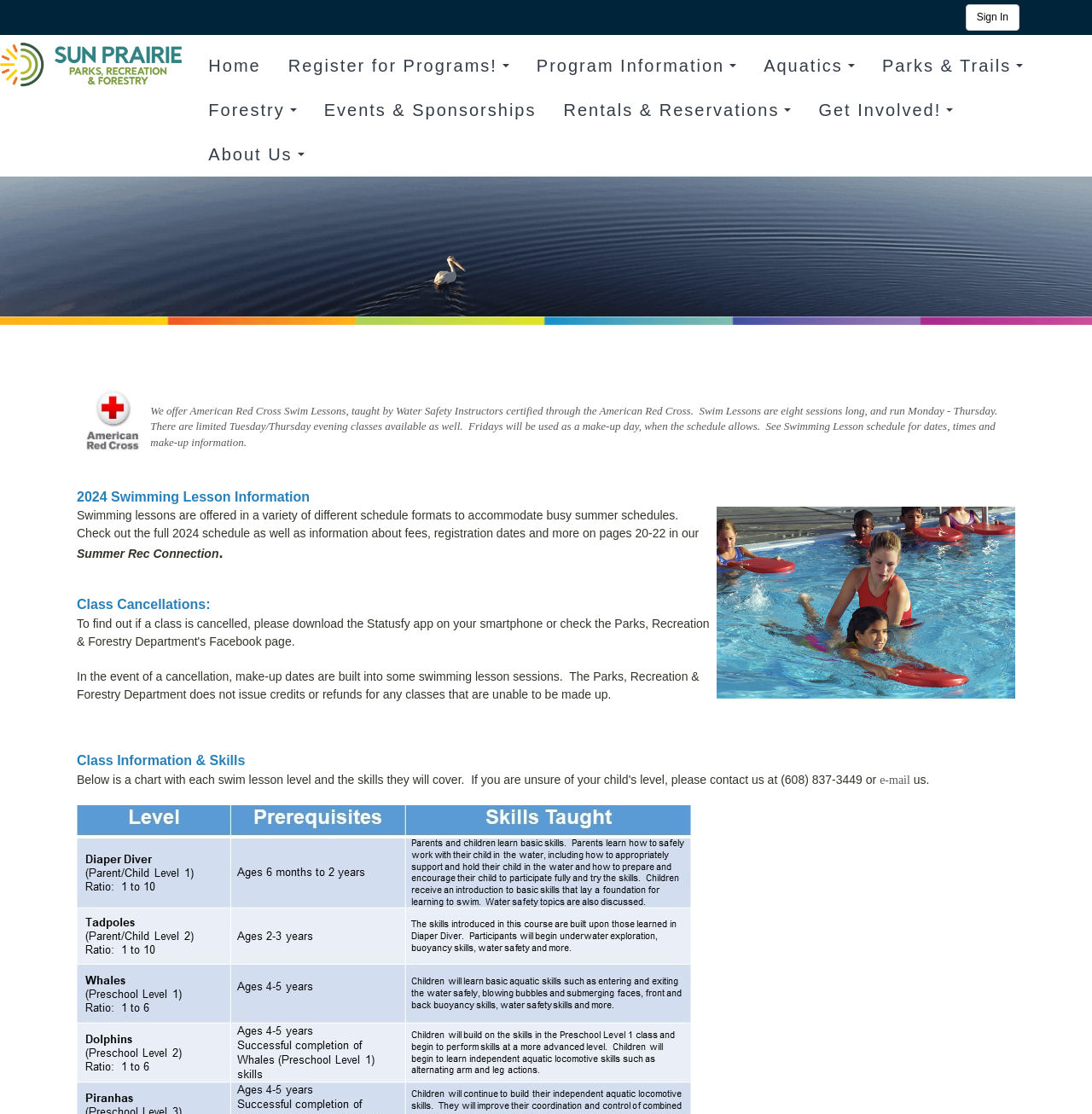Identify the bounding box coordinates of the part that should be clicked to carry out this instruction: "Go to home page".

[0.178, 0.039, 0.251, 0.079]